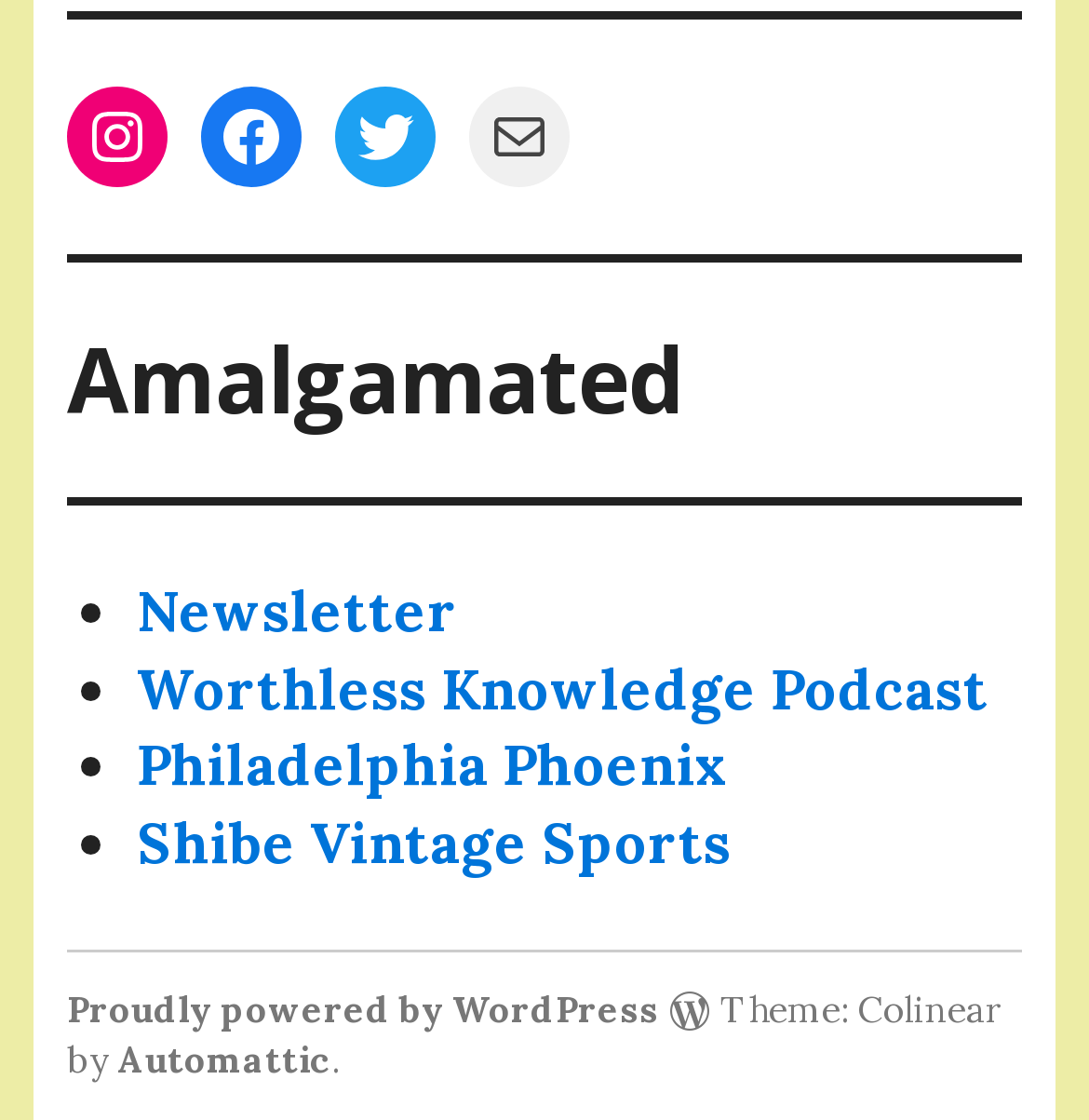Locate the bounding box coordinates of the region to be clicked to comply with the following instruction: "Subscribe to Newsletter". The coordinates must be four float numbers between 0 and 1, in the form [left, top, right, bottom].

[0.126, 0.514, 0.421, 0.576]